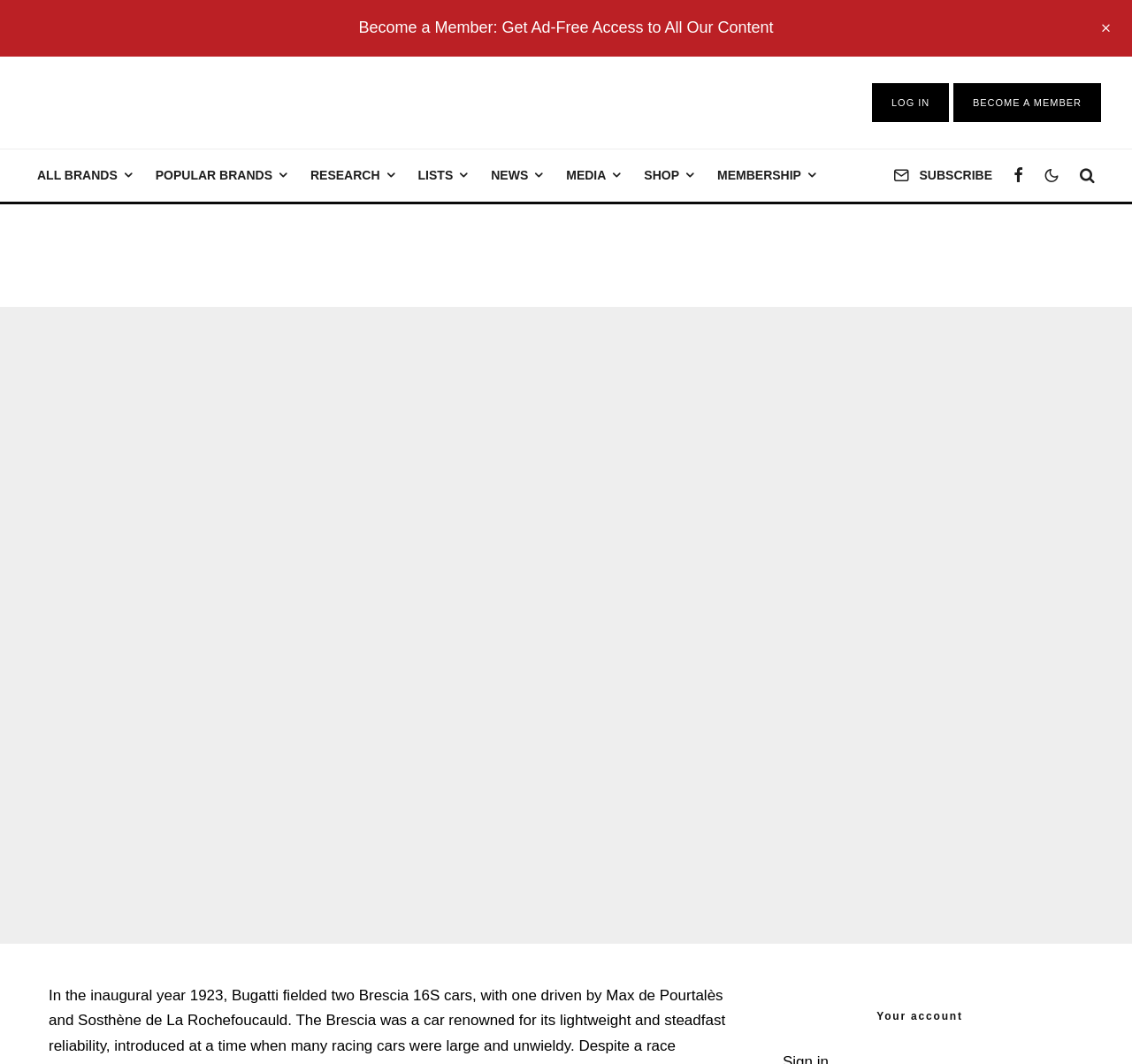How many articles are listed on the webpage?
From the image, provide a succinct answer in one word or a short phrase.

3